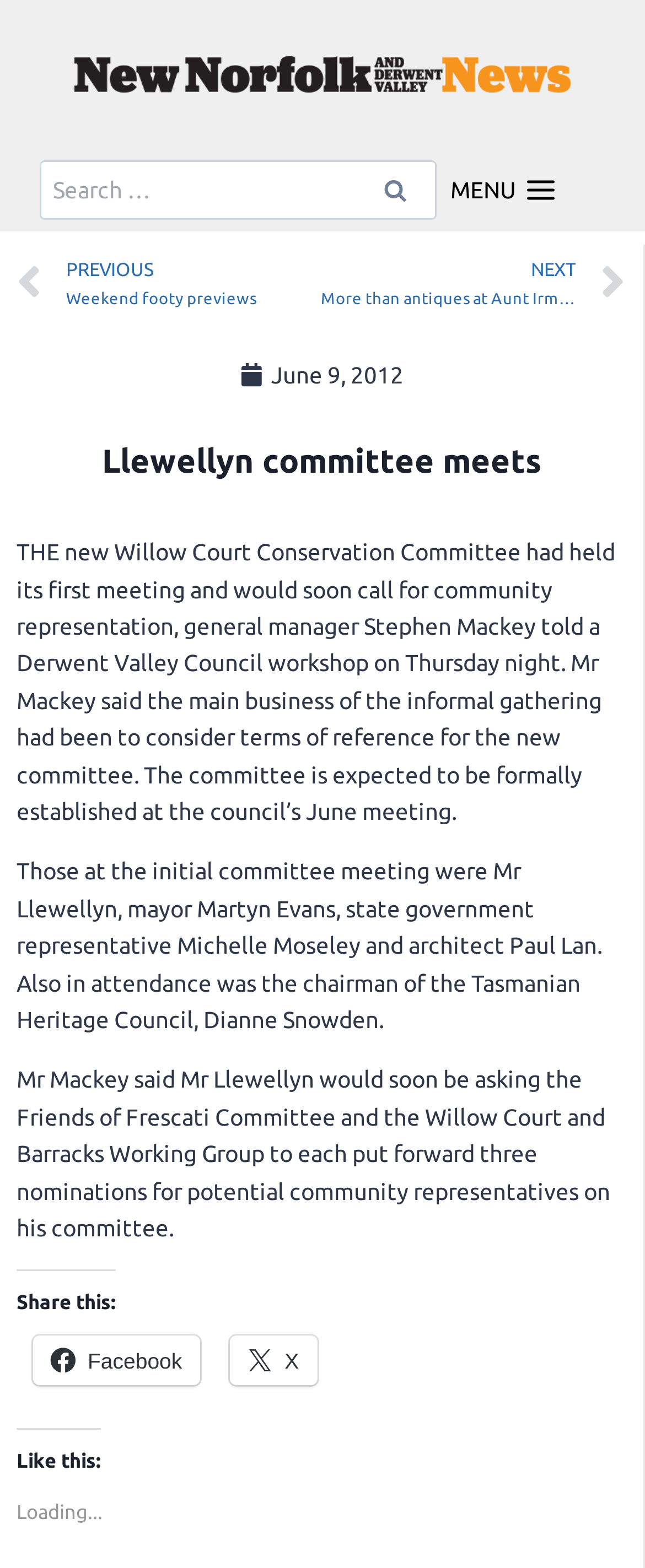Please indicate the bounding box coordinates for the clickable area to complete the following task: "Scroll to top". The coordinates should be specified as four float numbers between 0 and 1, i.e., [left, top, right, bottom].

[0.889, 0.654, 0.923, 0.668]